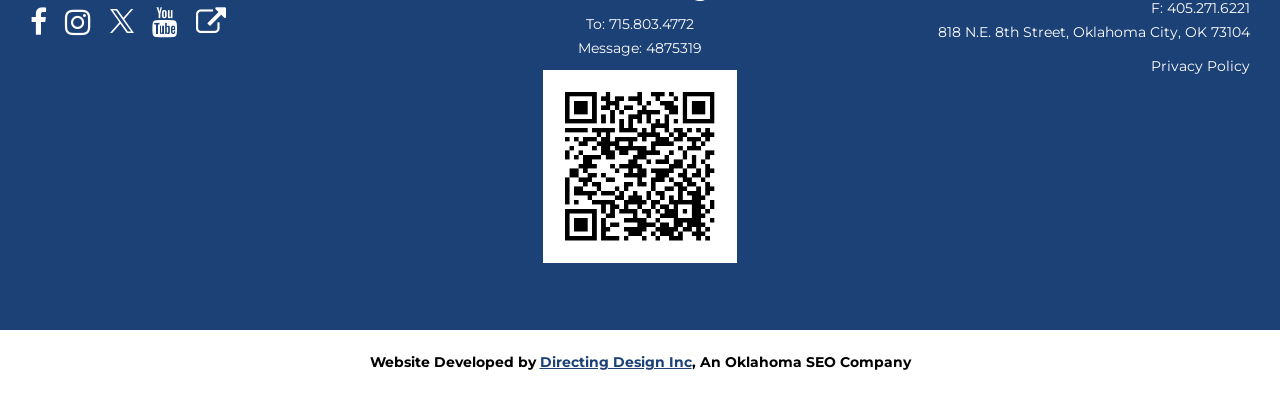Please provide a comprehensive answer to the question below using the information from the image: What is the phone number to send a message?

I found the phone number '715.803.4772' in the static text element 'To: 715.803.4772' which is located at the top-left section of the webpage.